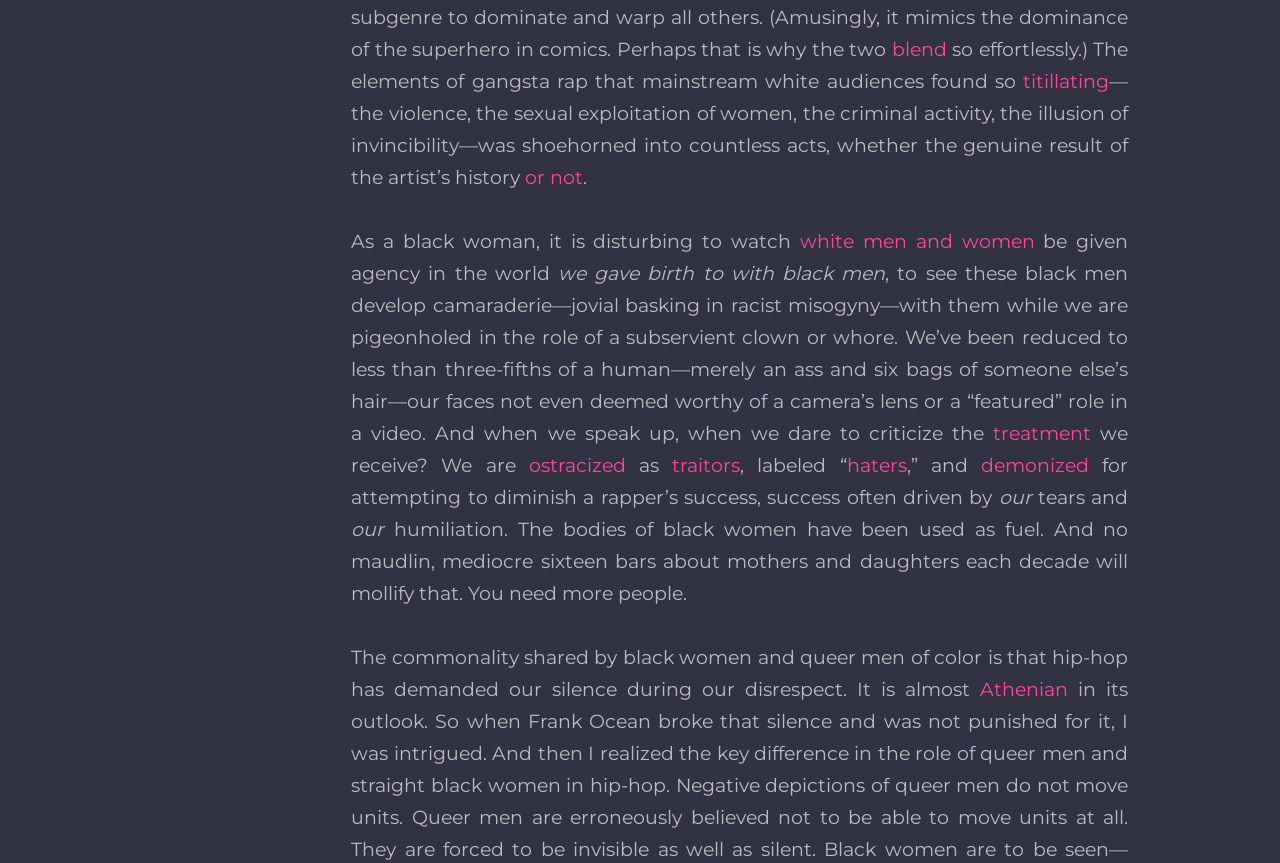What is the author's main criticism of rap music?
Examine the image and provide an in-depth answer to the question.

The author's main criticism of rap music is that it objectifies and exploits black women, portraying them as sexual objects and perpetuating harmful stereotypes. The author argues that this objectification is rooted in a broader culture of racism and misogyny.